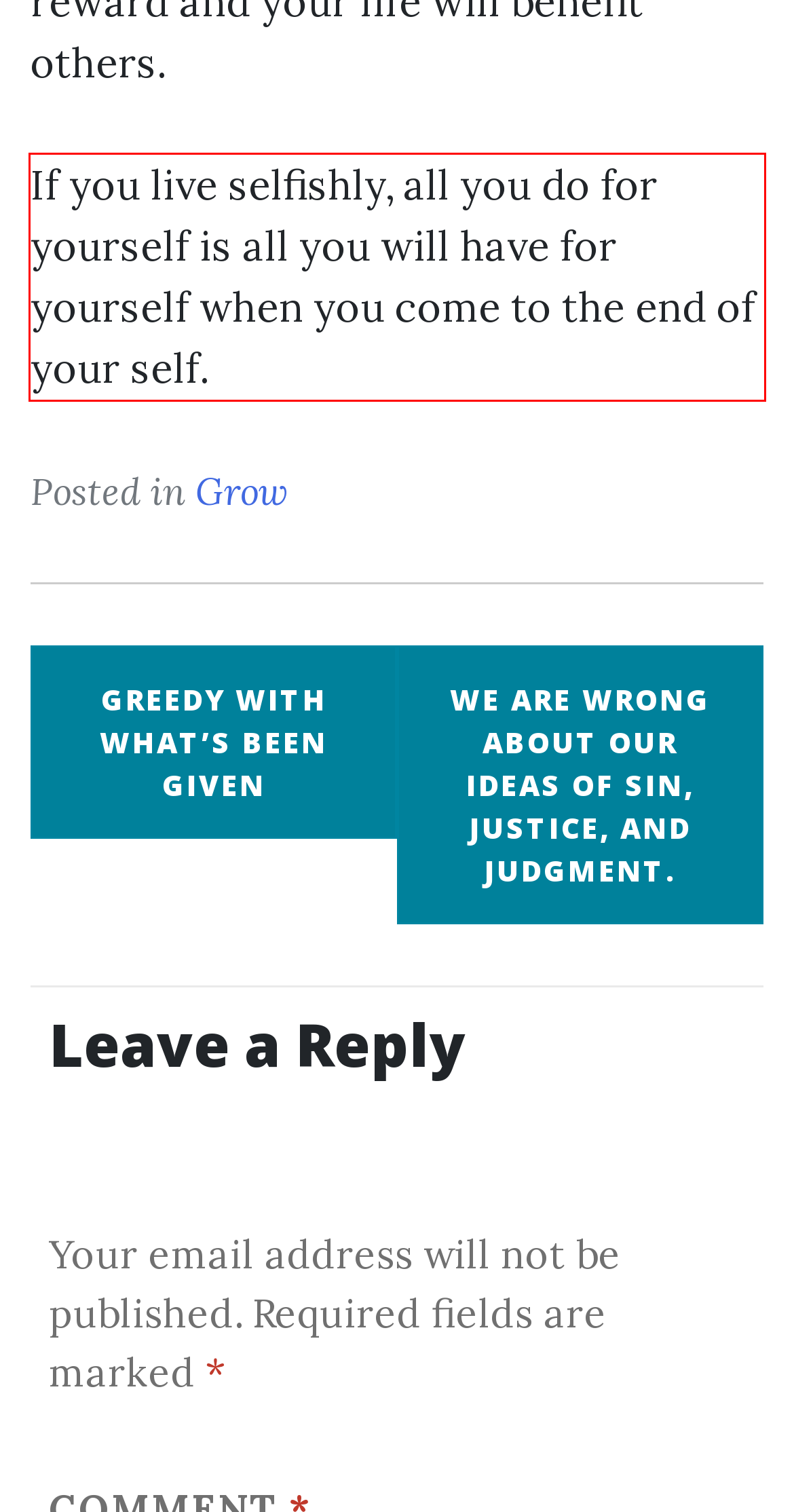There is a UI element on the webpage screenshot marked by a red bounding box. Extract and generate the text content from within this red box.

If you live selfishly, all you do for yourself is all you will have for yourself when you come to the end of your self.